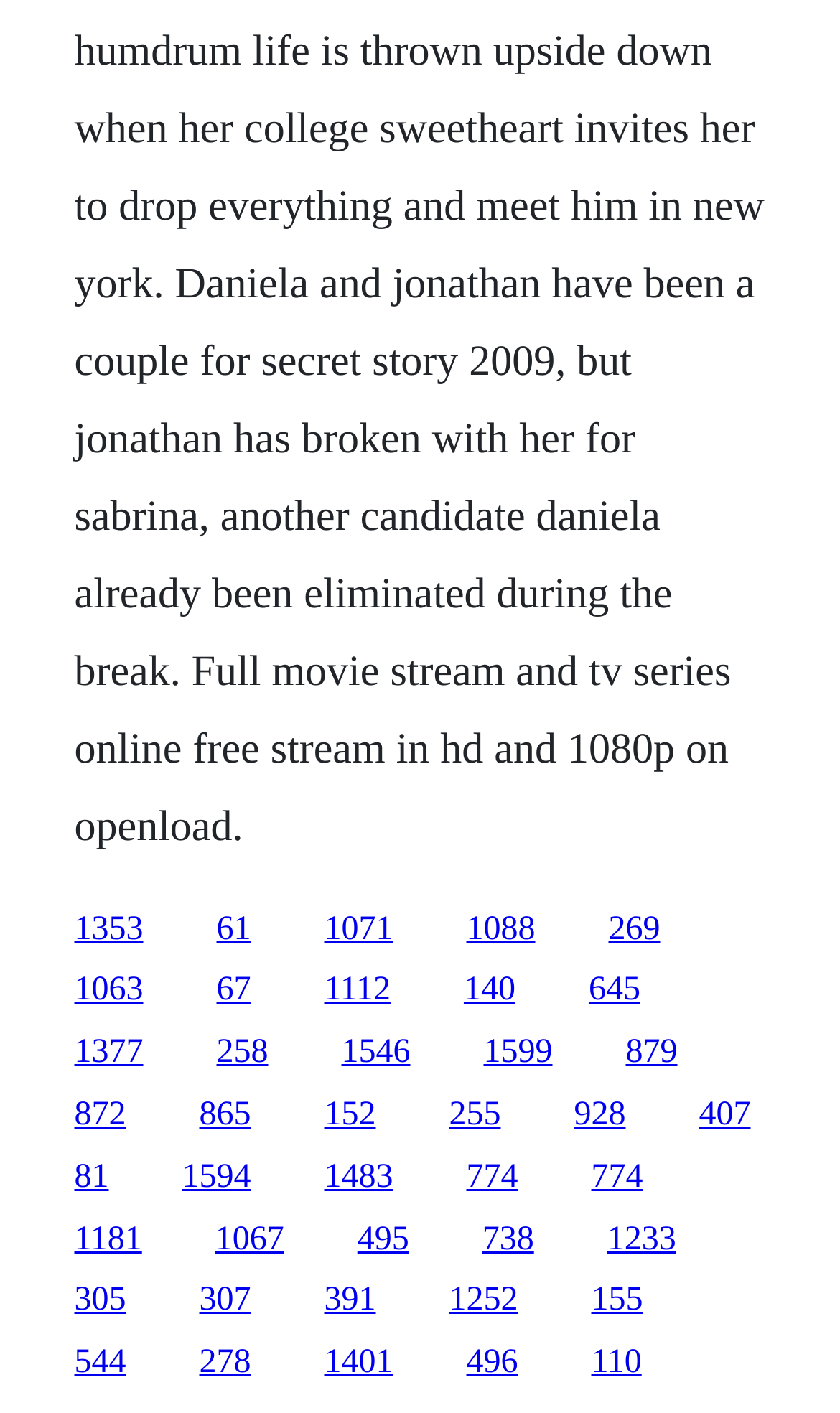Point out the bounding box coordinates of the section to click in order to follow this instruction: "go to the fifth link".

[0.724, 0.644, 0.786, 0.67]